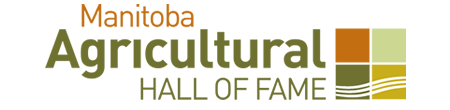Reply to the question below using a single word or brief phrase:
What does the stylized graphic element represent?

agricultural heritage